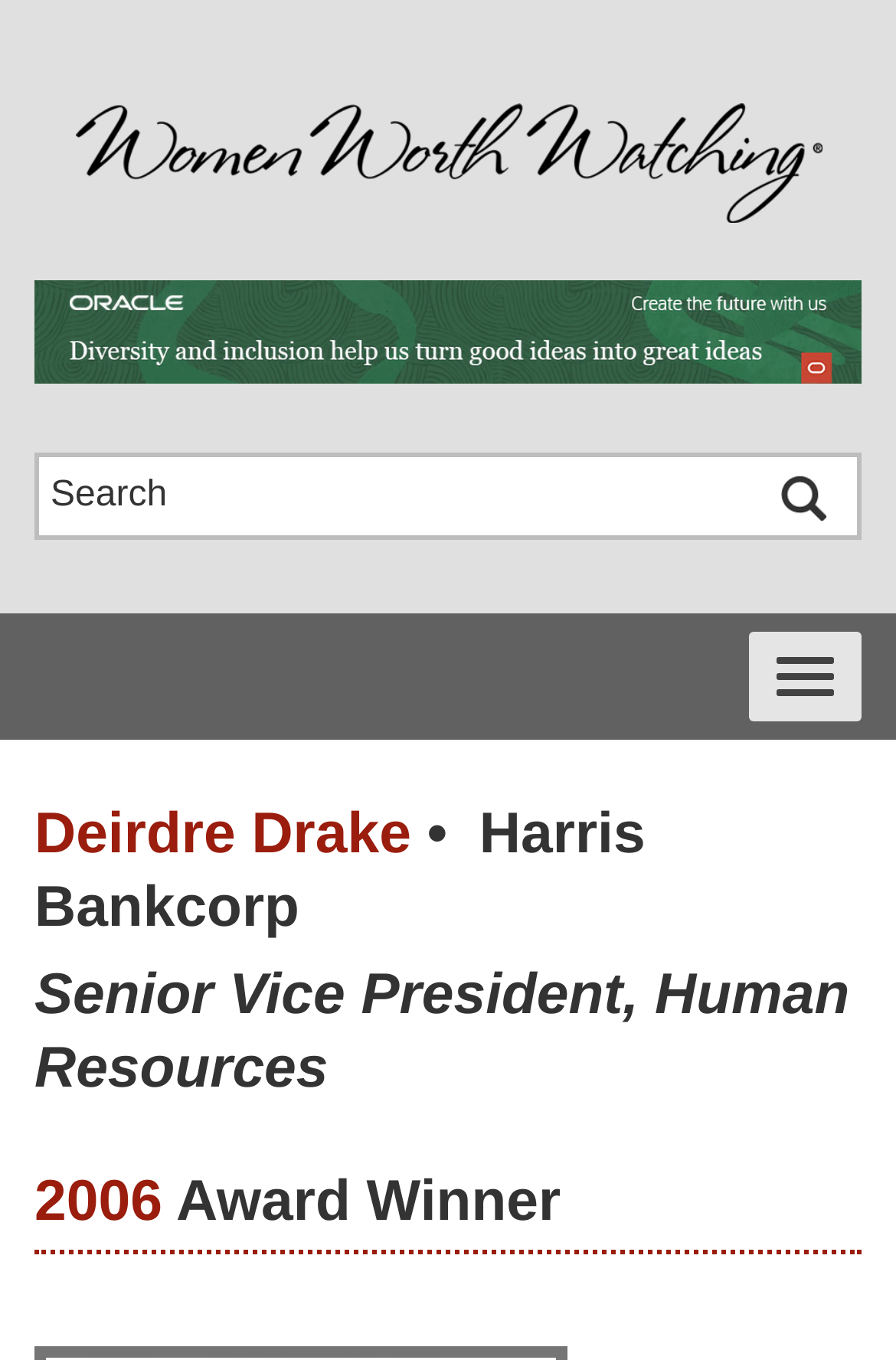What year did Deirdre Drake win an award?
Based on the screenshot, provide a one-word or short-phrase response.

2006